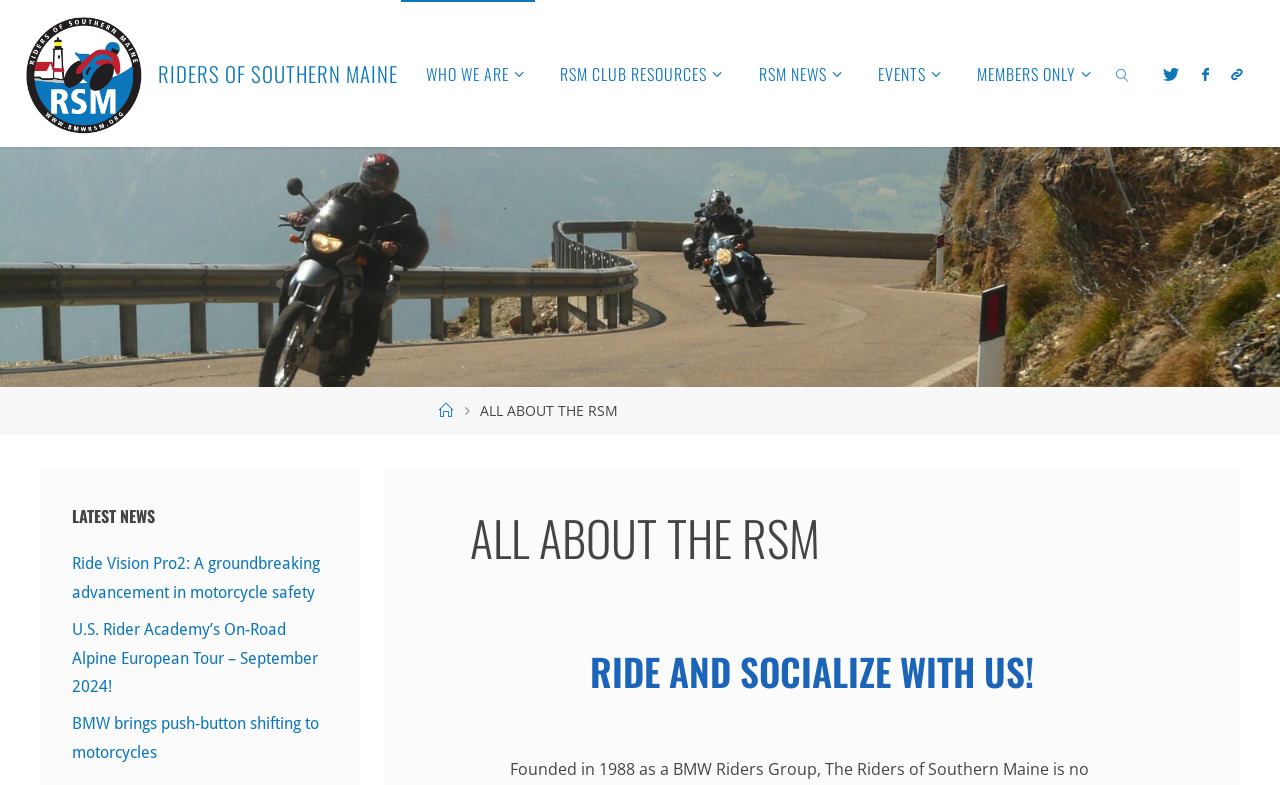Produce a meticulous description of the webpage.

The webpage is about the Riders of Southern Maine, a motorcycling enthusiast group. At the top, there is a logo of the group, which is an image with the text "Riders of Southern Maine". Below the logo, there is a navigation menu with seven links: "WHO WE ARE", "RSM CLUB RESOURCES", "RSM NEWS", "EVENTS", "MEMBERS ONLY", and "SEARCH". 

On the left side, there is a large image that spans almost the entire height of the page, with the text "Riders of Southern Maine" written on it. 

In the main content area, there is a heading that reads "ALL ABOUT THE RSM" followed by a subheading "RIDE AND SOCIALIZE WITH US!", which is a call to action to join the group. 

Below the heading, there is a section titled "LATEST NEWS" with three news articles. The articles are about motorcycle safety, a European tour, and a new feature in BMW motorcycles. Each article has a link to read more. 

At the top right corner, there are three social media links represented by icons.